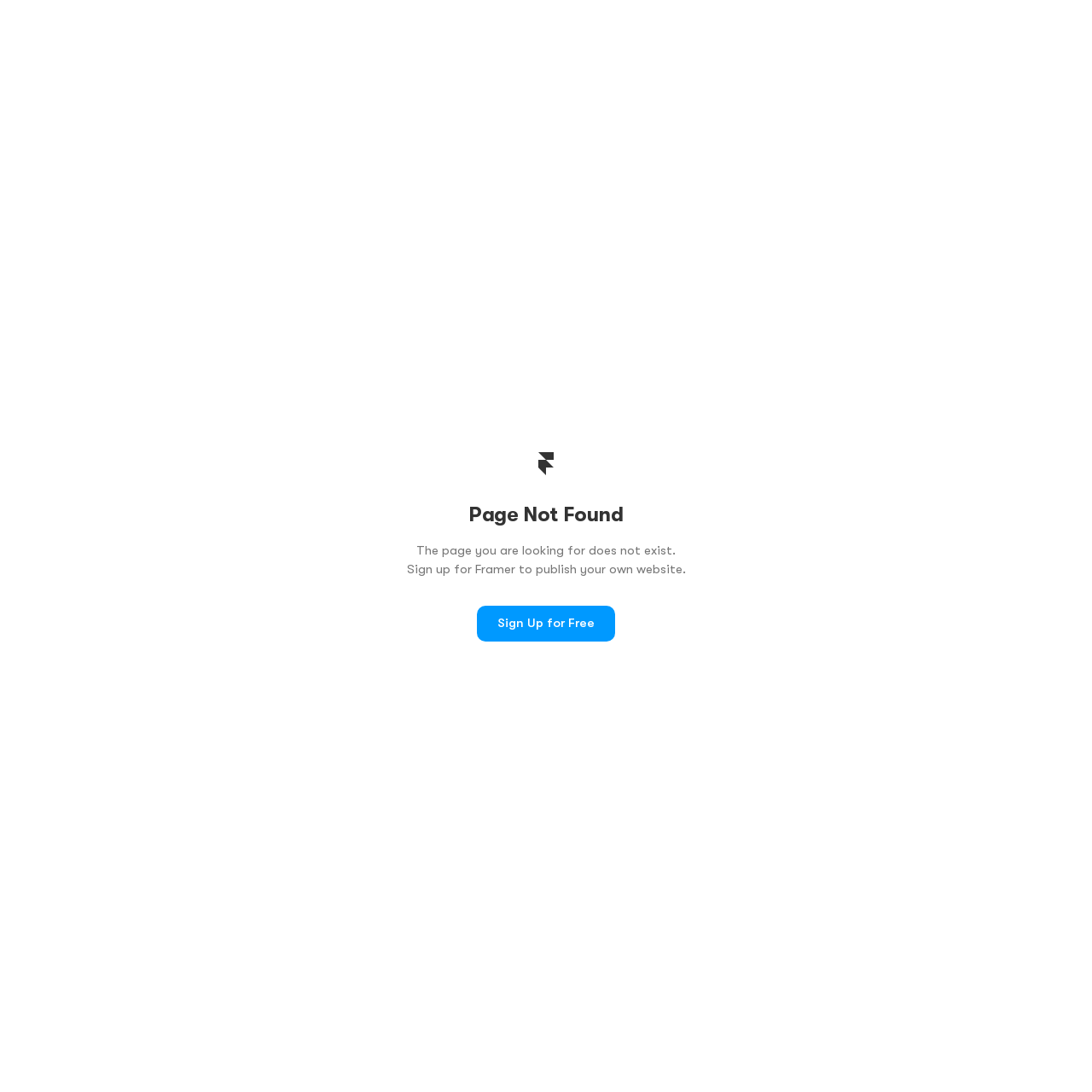Predict the bounding box coordinates for the UI element described as: "Sign Up for Free". The coordinates should be four float numbers between 0 and 1, presented as [left, top, right, bottom].

[0.437, 0.554, 0.563, 0.587]